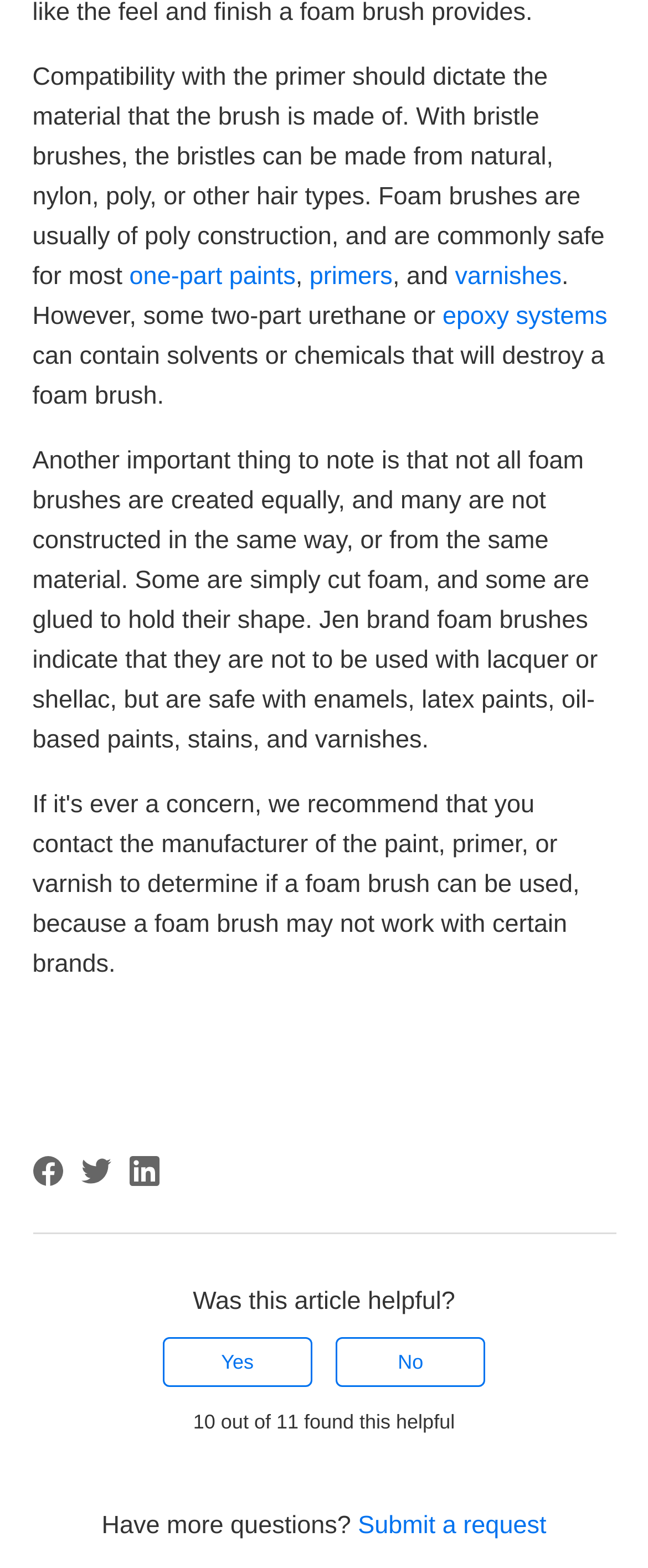Determine the bounding box coordinates of the section I need to click to execute the following instruction: "Click on the link to learn more about epoxy systems". Provide the coordinates as four float numbers between 0 and 1, i.e., [left, top, right, bottom].

[0.683, 0.193, 0.937, 0.211]